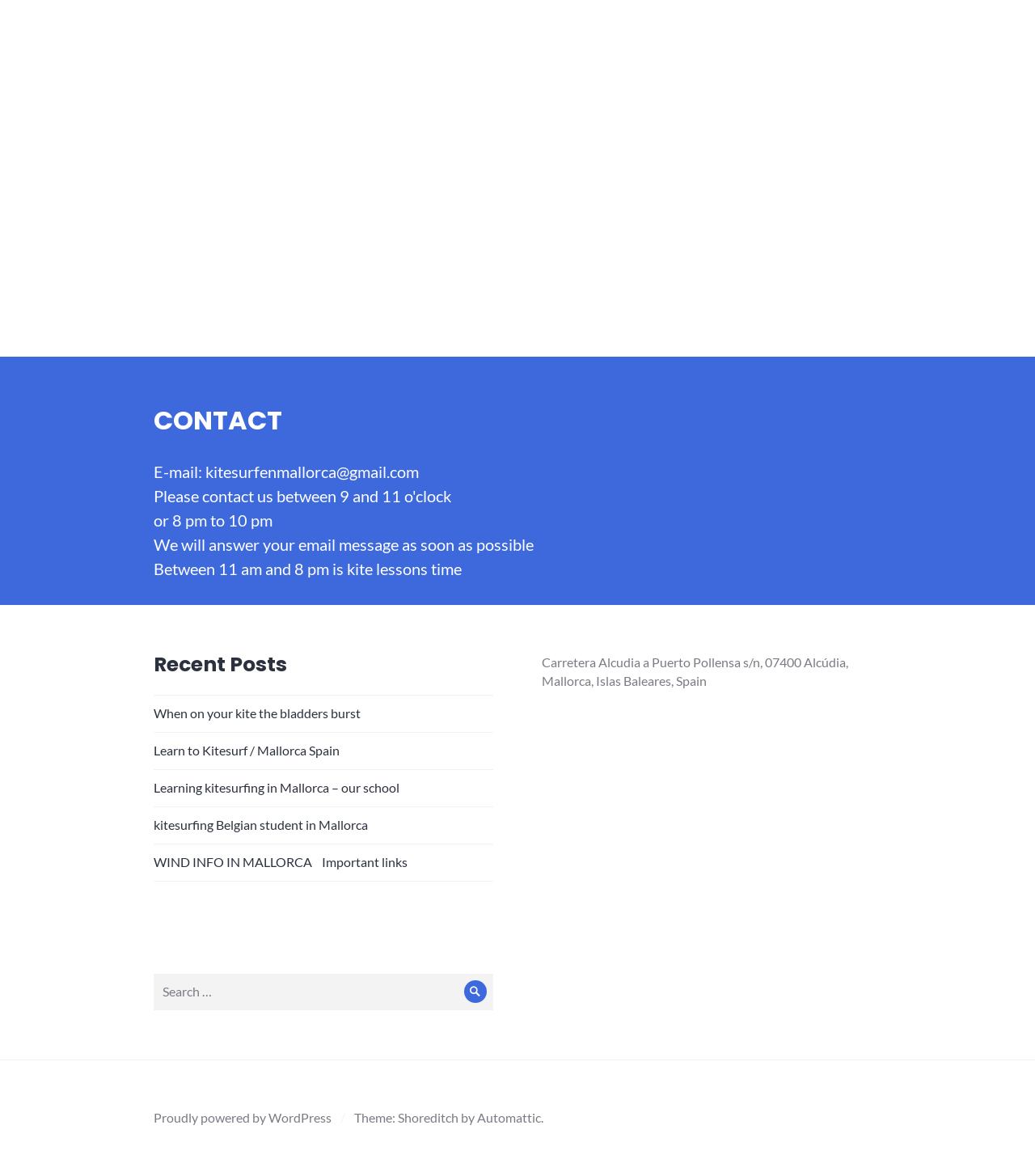Could you locate the bounding box coordinates for the section that should be clicked to accomplish this task: "Search for something".

[0.148, 0.828, 0.477, 0.875]